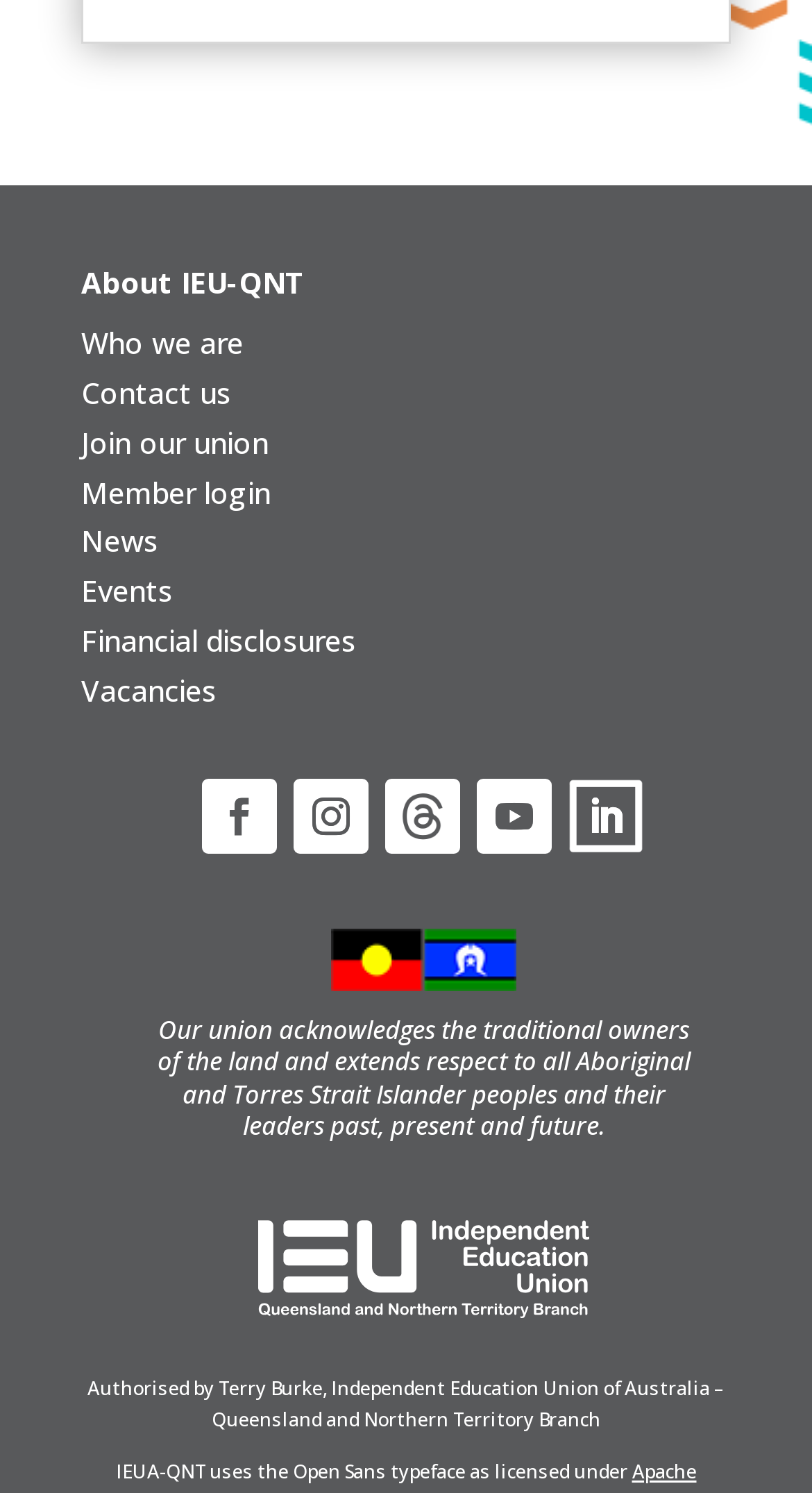What is the purpose of the links at the top?
Please give a detailed answer to the question using the information shown in the image.

The links at the top of the webpage, including 'Who we are', 'Contact us', 'Join our union', and others, are likely used for navigation to different sections of the website, allowing users to access various information and resources.